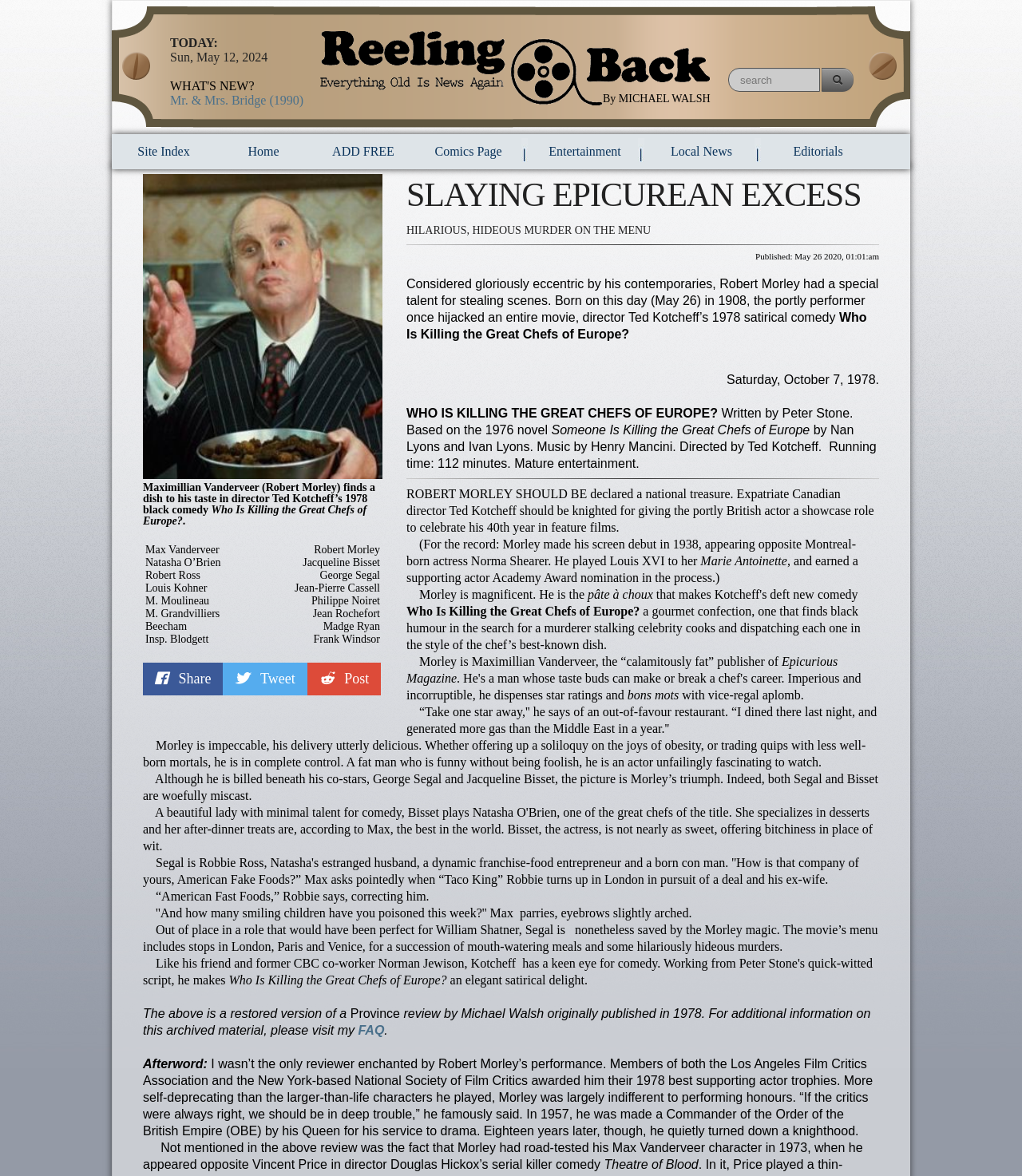Identify the bounding box of the UI element that matches this description: "Electuaries".

None